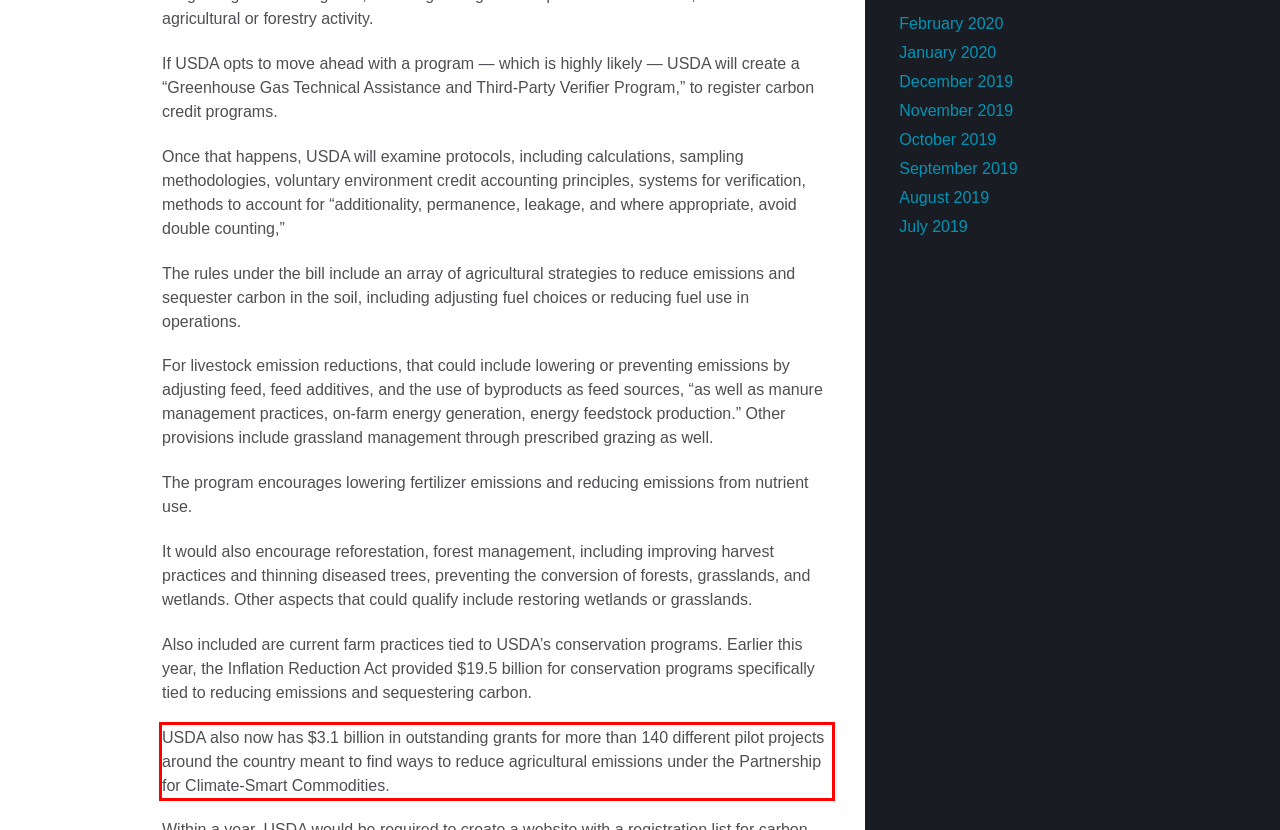Please perform OCR on the text within the red rectangle in the webpage screenshot and return the text content.

USDA also now has $3.1 billion in outstanding grants for more than 140 different pilot projects around the country meant to find ways to reduce agricultural emissions under the Partnership for Climate-Smart Commodities.